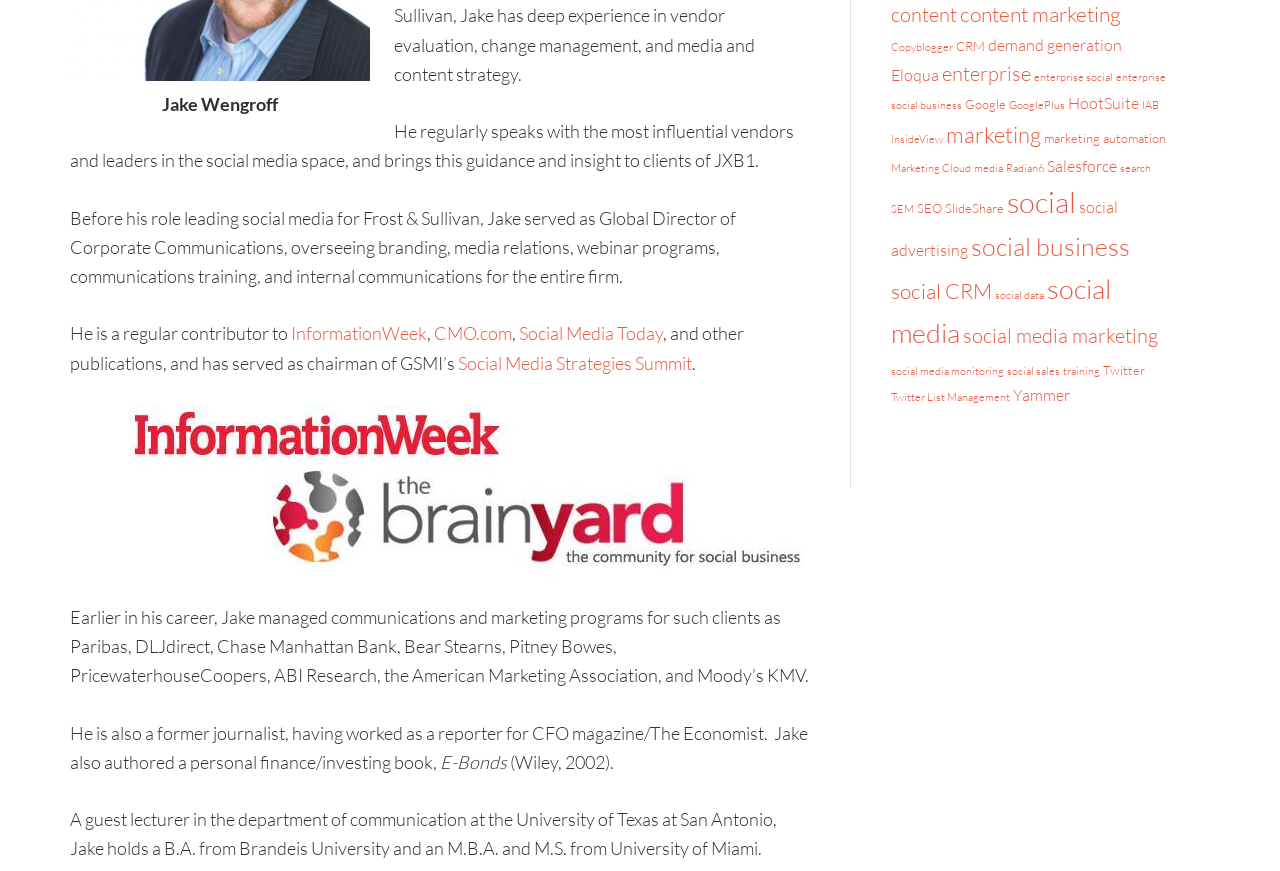Using the given element description, provide the bounding box coordinates (top-left x, top-left y, bottom-right x, bottom-right y) for the corresponding UI element in the screenshot: parent_node: Jake Wengroff

[0.055, 0.073, 0.289, 0.098]